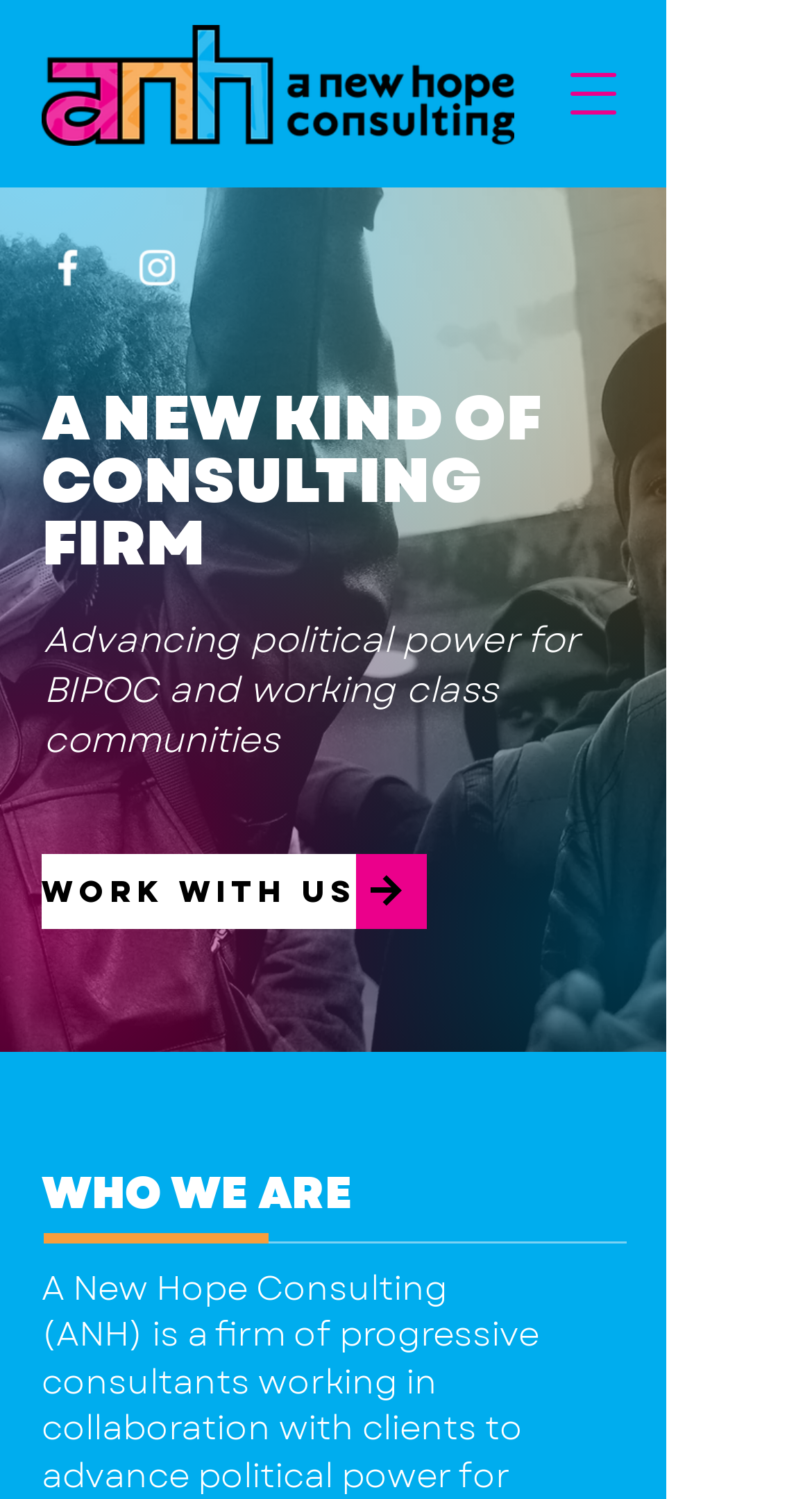Illustrate the webpage's structure and main components comprehensively.

The webpage is the homepage of ANH Consulting, featuring the company's logo at the top left corner. To the right of the logo is a button to open the navigation menu. Below the logo and navigation button, there is a large image that takes up most of the top section of the page.

On the top right side, there is a social bar with links to Facebook and Instagram, each accompanied by their respective icons. Below the social bar, there is a heading that reads "A NEW KIND OF CONSULTING FIRM" in a prominent font.

Underneath the heading, there is a paragraph of text that describes the company's mission, stating that they advance political power for BIPOC and working-class communities. Further down, there are two links: "WORK WITH US" and "Services", with the latter having an accompanying icon. 

Finally, at the bottom of the page, there is a heading that reads "WHO WE ARE".